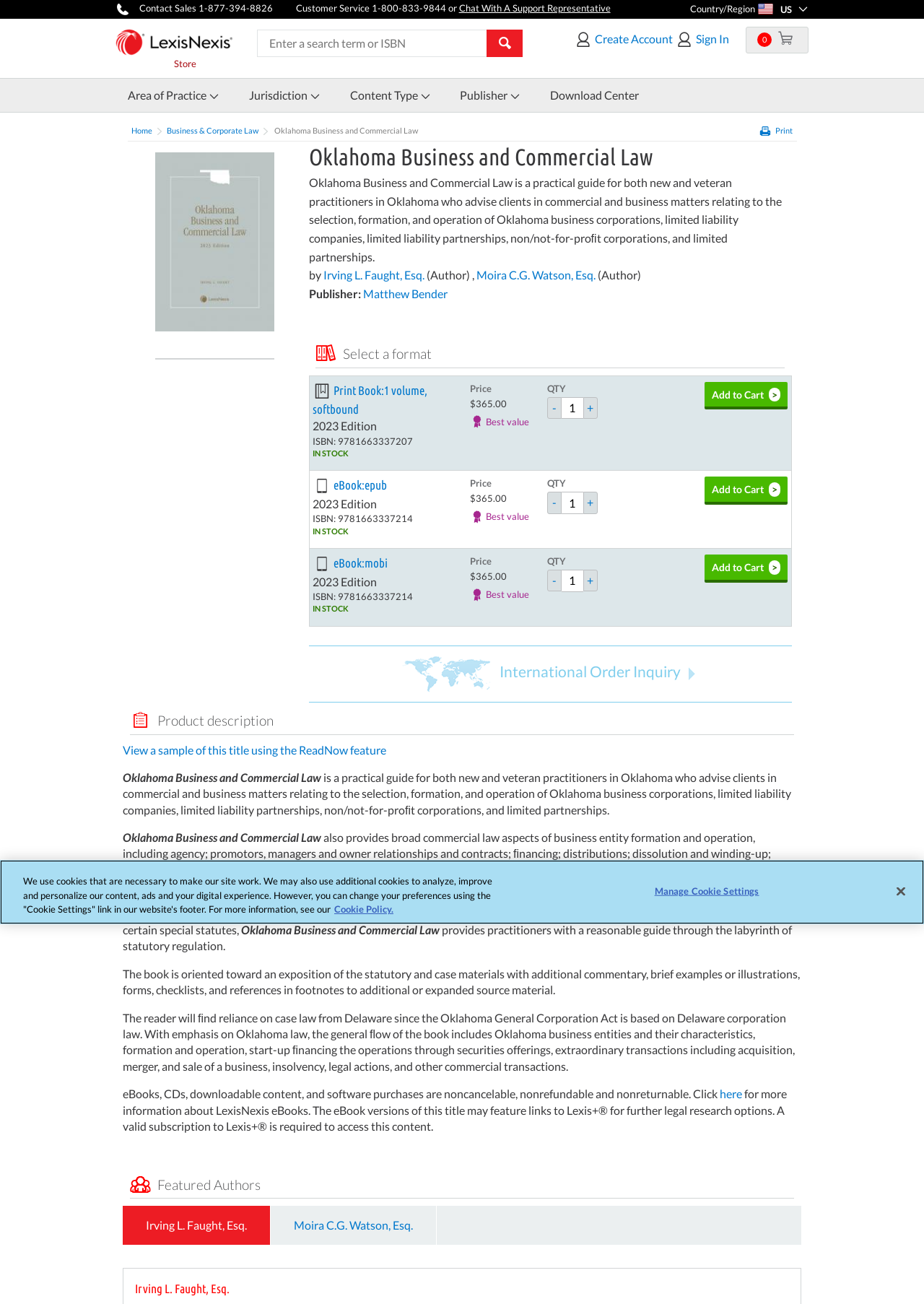Identify the bounding box for the UI element specified in this description: "Moira C.G. Watson, Esq. (Author)". The coordinates must be four float numbers between 0 and 1, formatted as [left, top, right, bottom].

[0.515, 0.206, 0.693, 0.216]